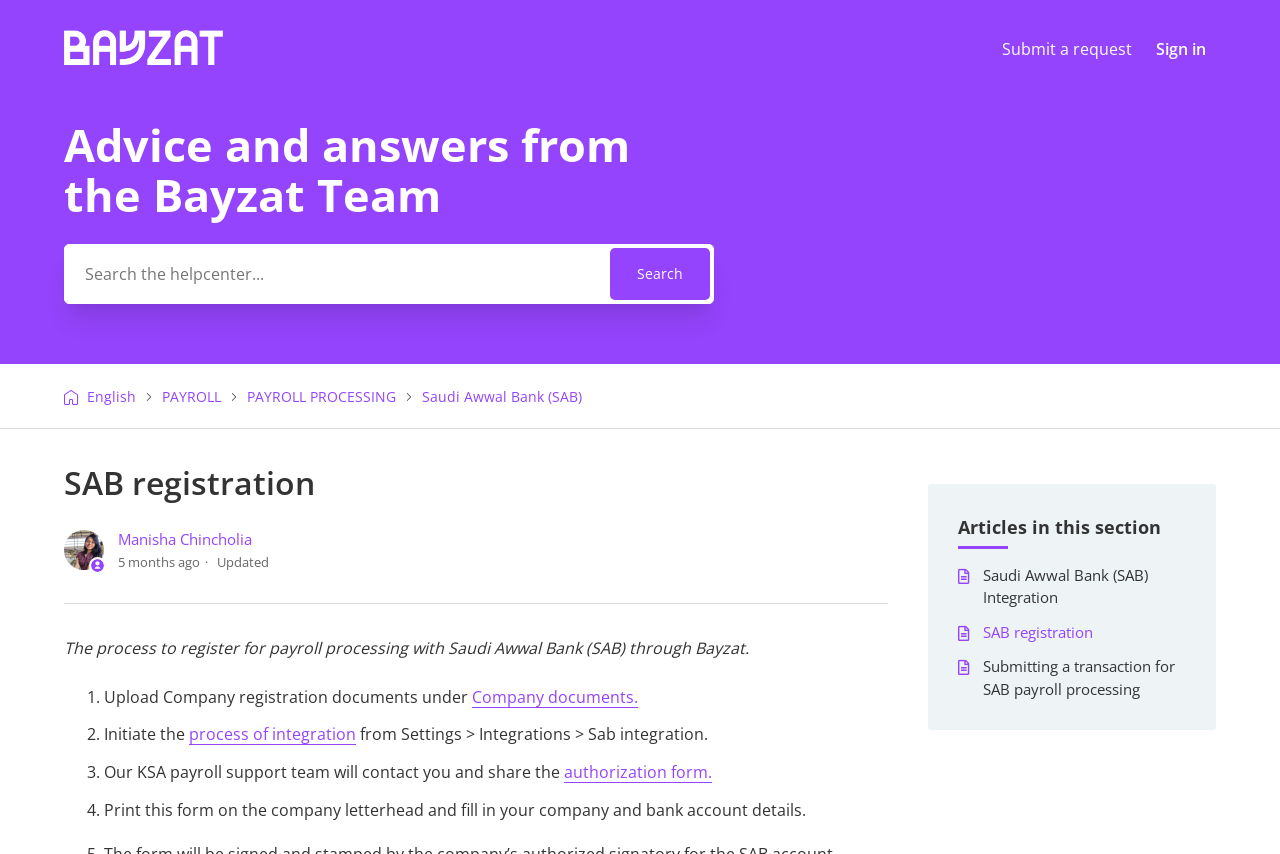Determine the bounding box coordinates of the clickable element to complete this instruction: "Contact via email". Provide the coordinates in the format of four float numbers between 0 and 1, [left, top, right, bottom].

None